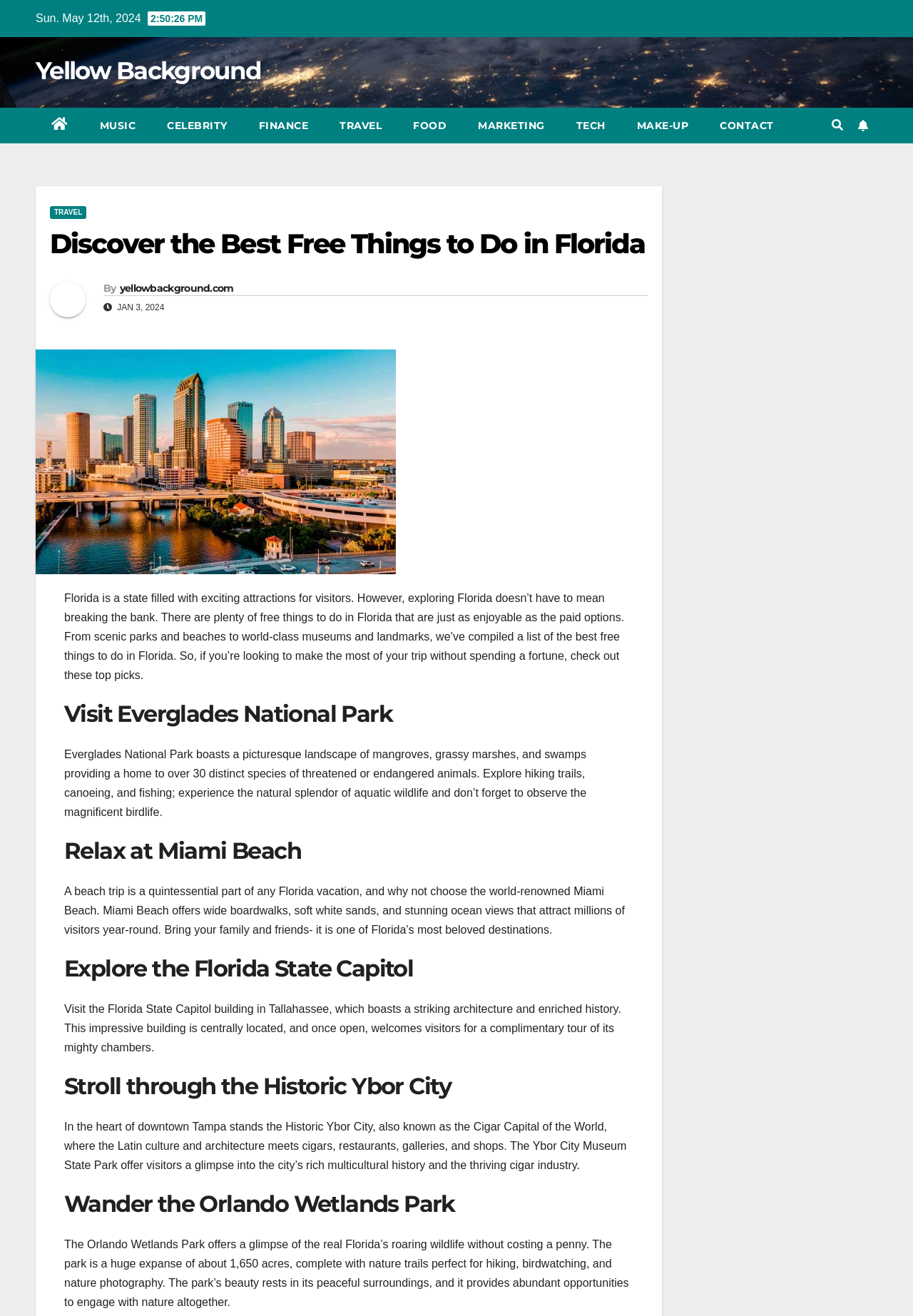Determine the bounding box coordinates for the HTML element described here: "Travel".

[0.055, 0.157, 0.095, 0.166]